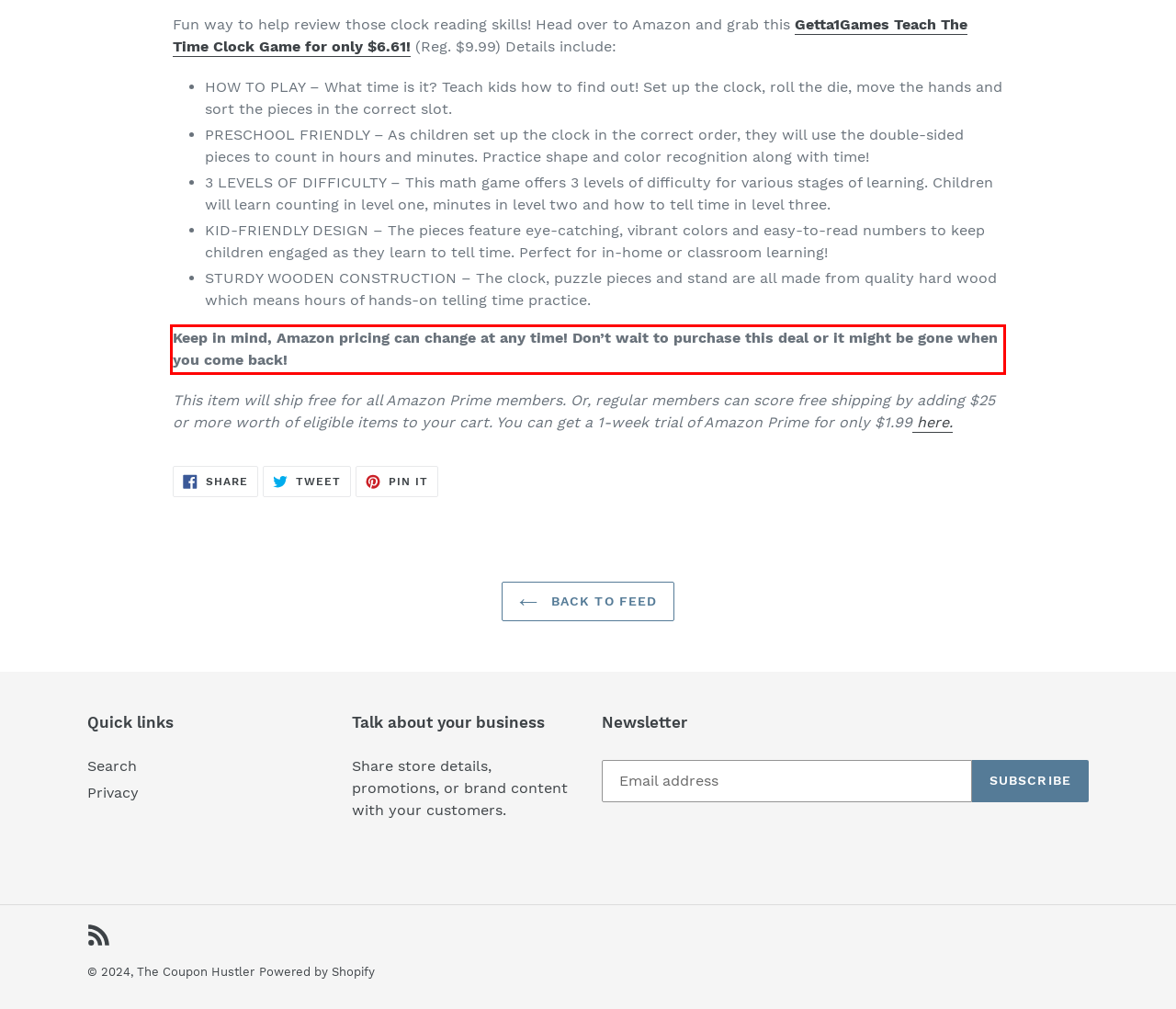Using the provided screenshot of a webpage, recognize and generate the text found within the red rectangle bounding box.

Keep in mind, Amazon pricing can change at any time! Don’t wait to purchase this deal or it might be gone when you come back!